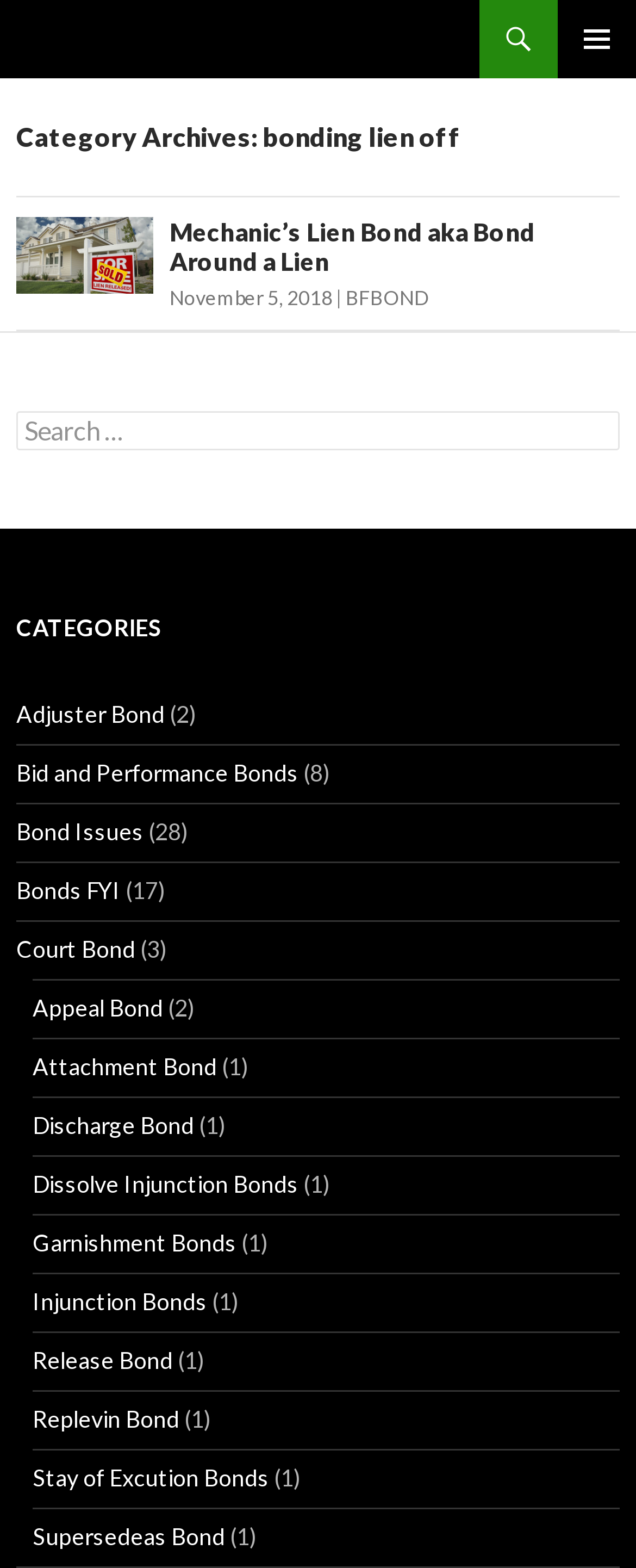What is the category of the current webpage?
Provide a short answer using one word or a brief phrase based on the image.

bonding lien off